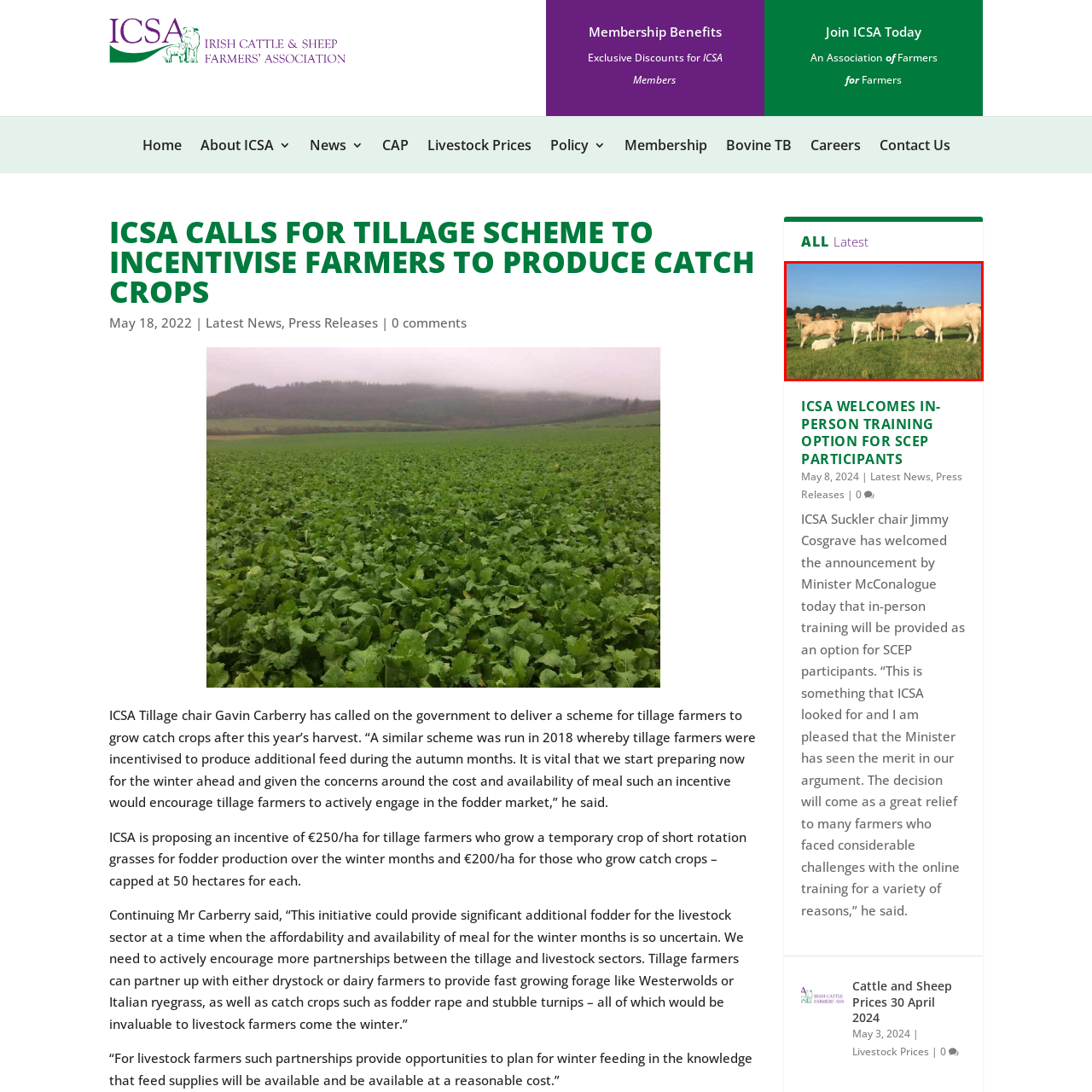Give an elaborate description of the visual elements within the red-outlined box.

The image captures a serene pastoral scene featuring a group of cattle grazing in a lush green field under a clear blue sky. Prominently, several blonde cattle, including both adults and calves, interact as they enjoy the midday sun. One calf is seen resting on the grass, while others are actively foraging for food. The tranquil setting reflects the essence of farming life, emphasizing the connection between livestock and their natural environment. The surrounding landscape is dotted with trees, creating a peaceful backdrop to this idyllic farming scene.